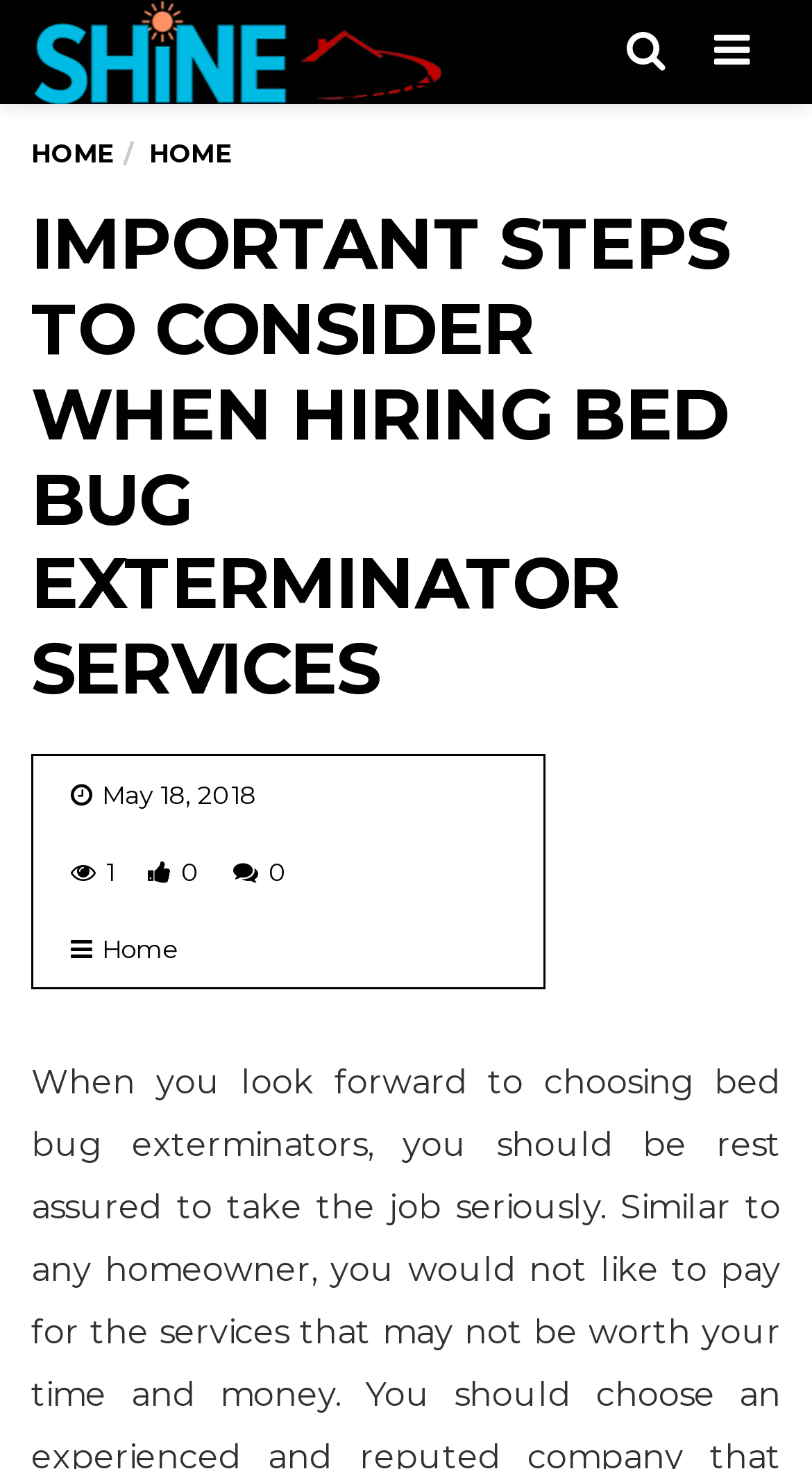Extract the bounding box coordinates for the HTML element that matches this description: "parent_node: Menu". The coordinates should be four float numbers between 0 and 1, i.e., [left, top, right, bottom].

[0.733, 0.0, 0.859, 0.069]